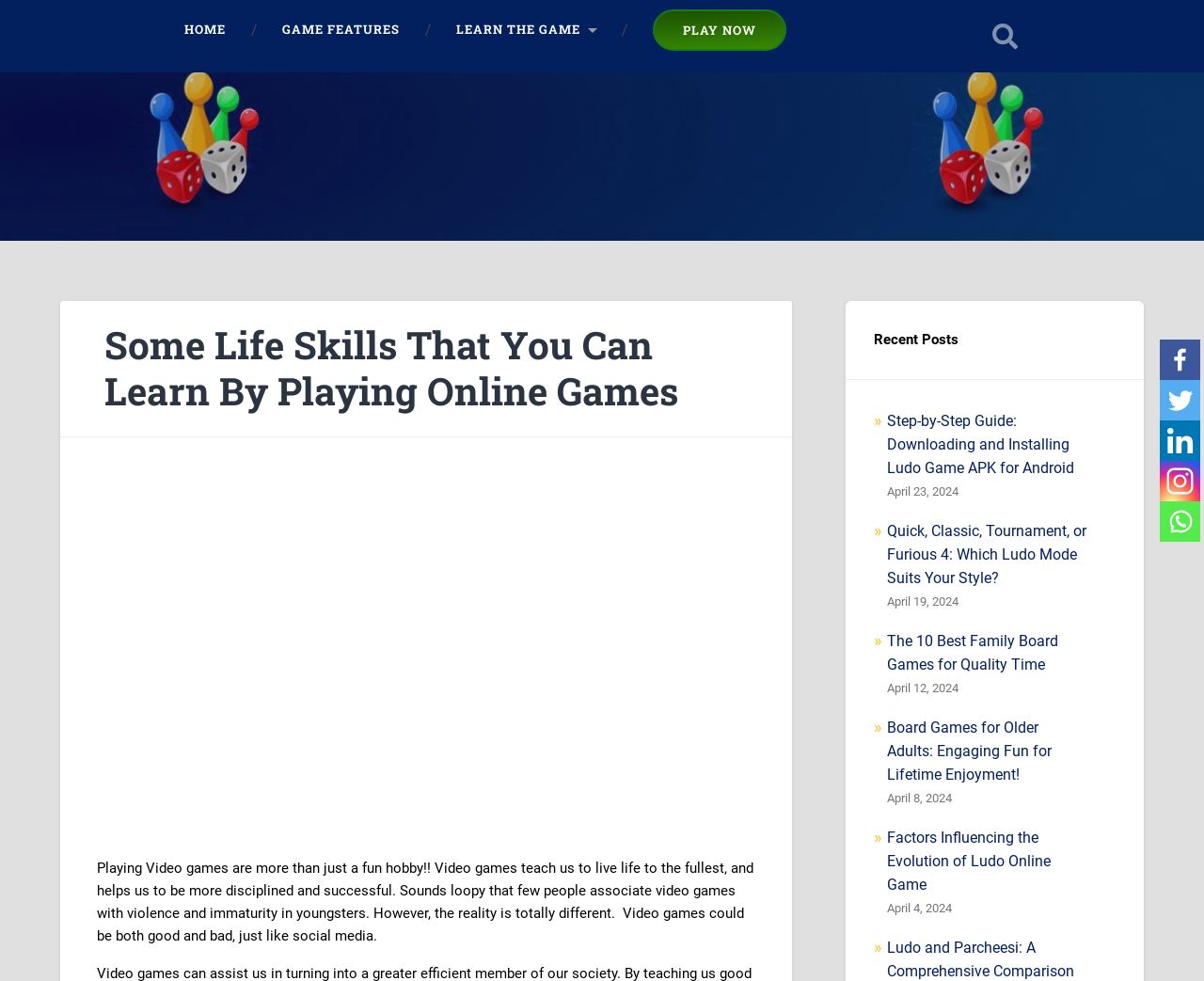Extract the main heading from the webpage content.

Some Life Skills That You Can Learn By Playing Online Games